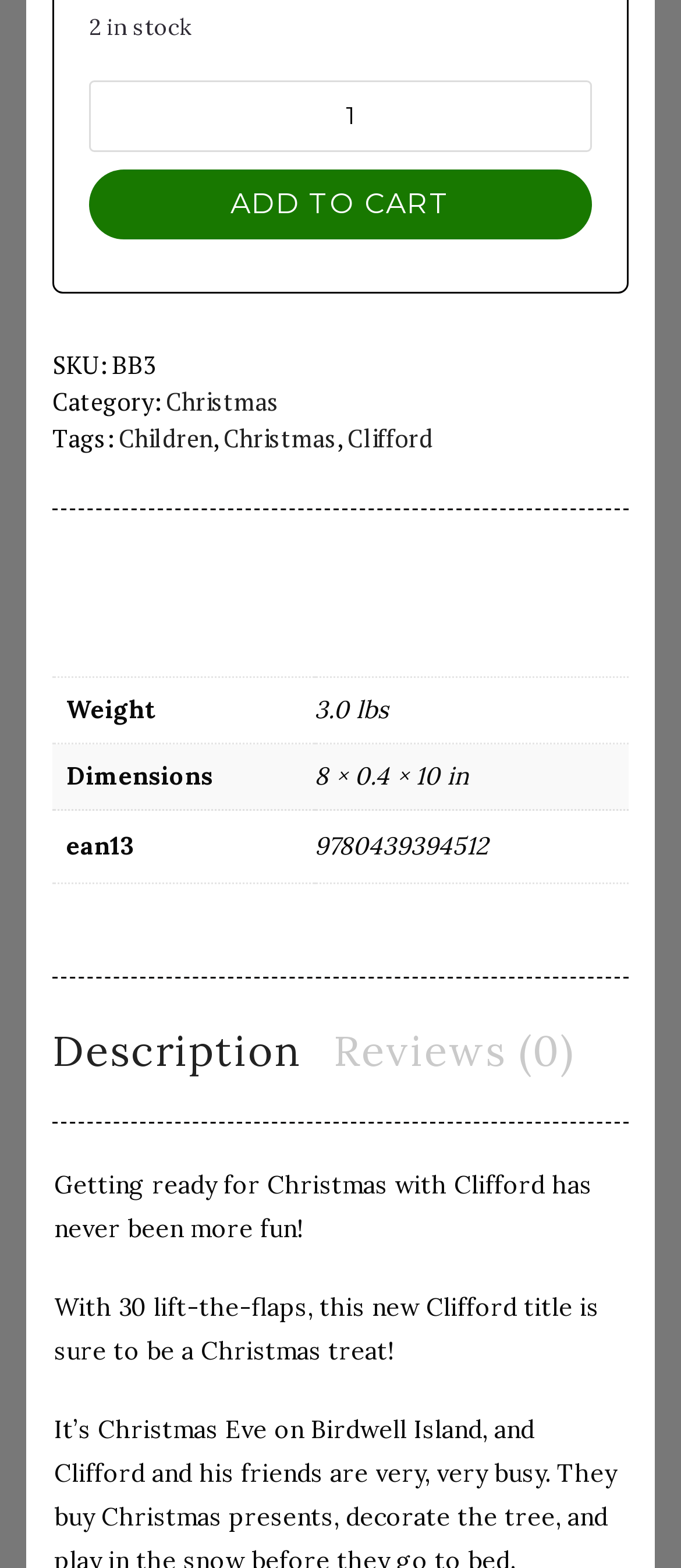What is the product's weight?
Look at the image and respond to the question as thoroughly as possible.

The answer can be found in the table element under the 'Book Details' heading, where the 'Weight' rowheader corresponds to the gridcell with the text '3.0 lbs'.